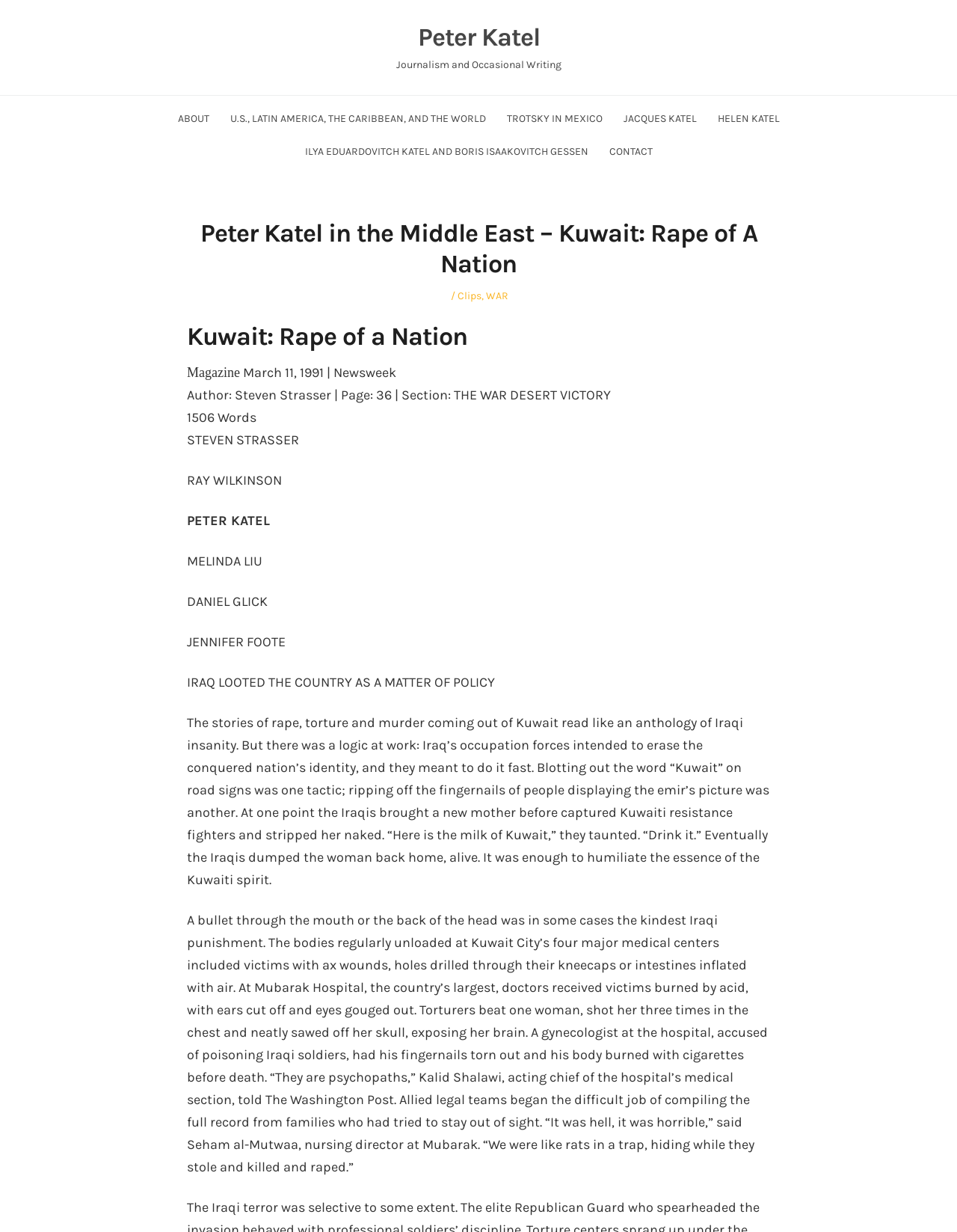Pinpoint the bounding box coordinates of the element to be clicked to execute the instruction: "Click on the 'Clips' link".

[0.478, 0.235, 0.503, 0.246]